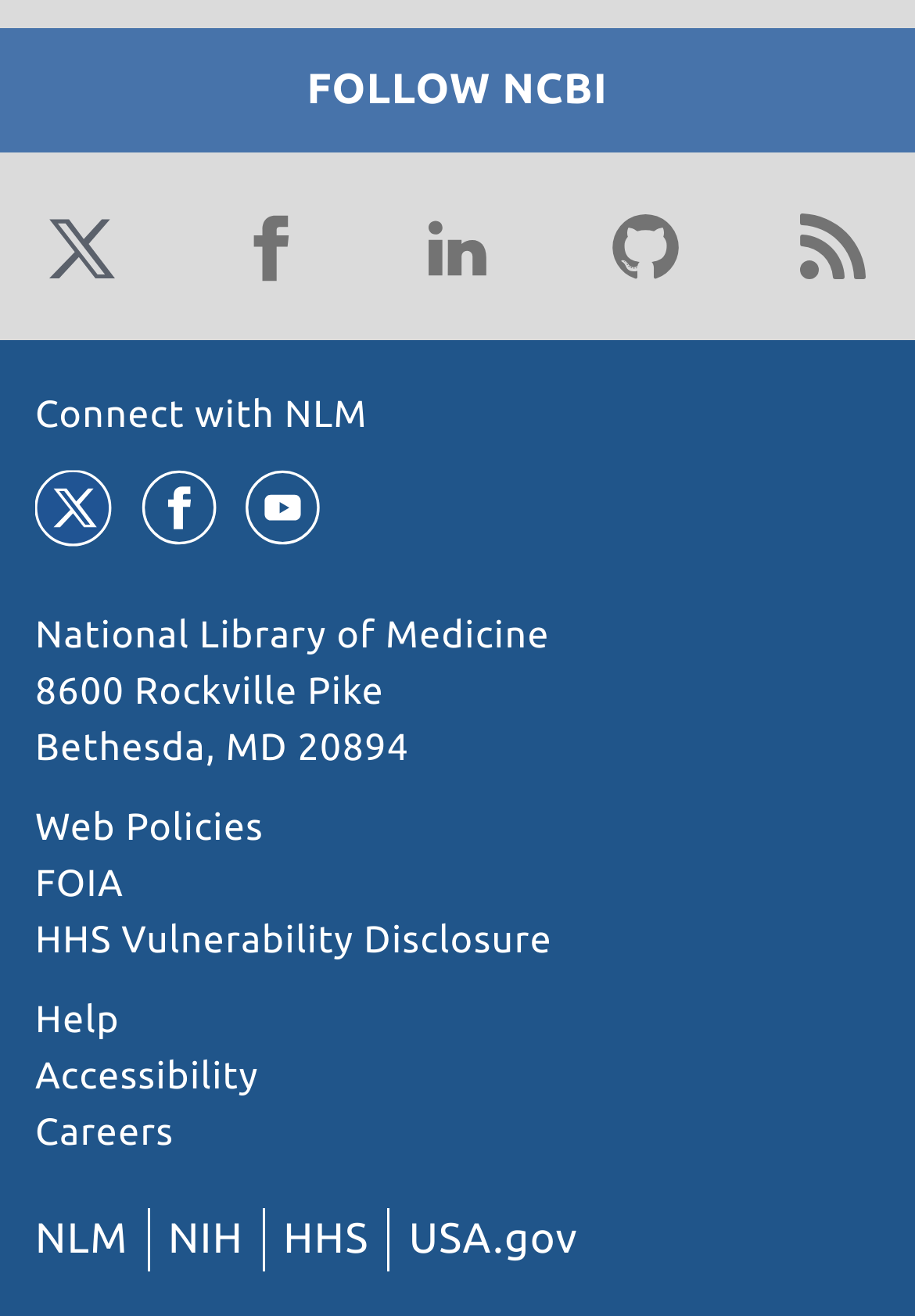What is the address of the library?
Please provide a comprehensive answer to the question based on the webpage screenshot.

I found the answer by looking at the link element with the bounding box coordinates [0.038, 0.51, 0.447, 0.585], which contains the text '8600 Rockville Pike Bethesda, MD 20894'.